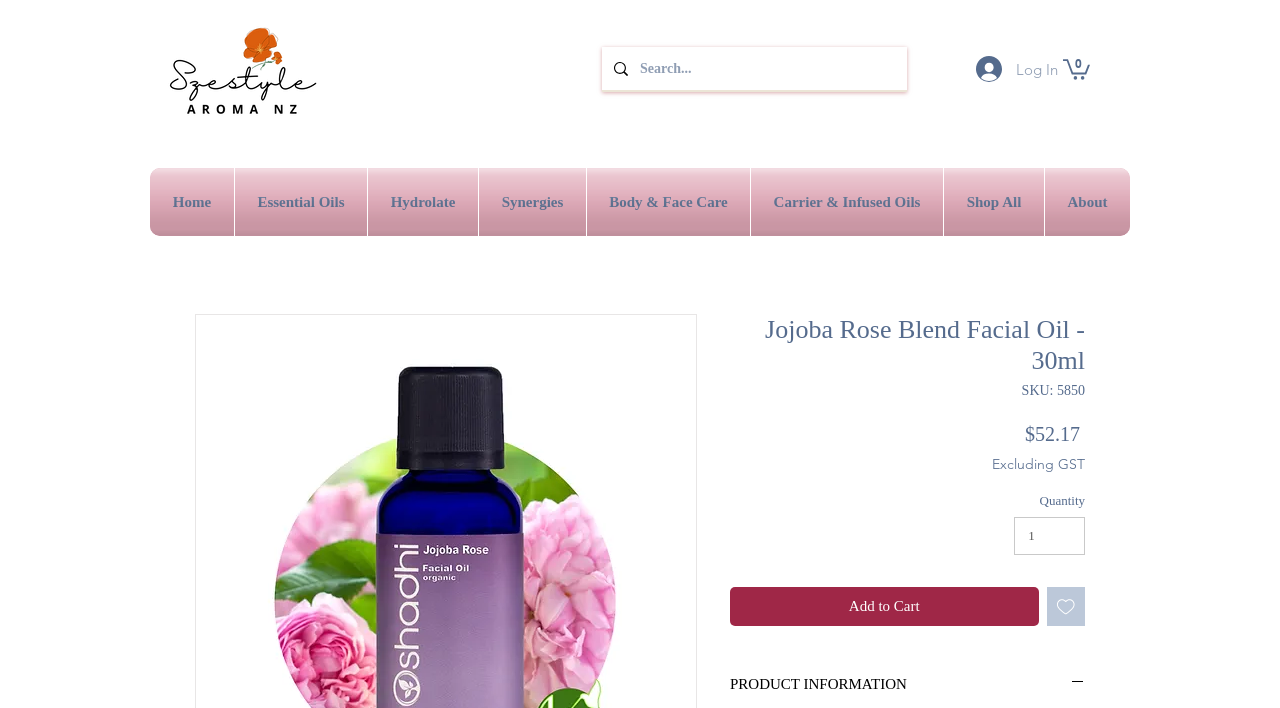Locate the bounding box coordinates of the area that needs to be clicked to fulfill the following instruction: "Search for products". The coordinates should be in the format of four float numbers between 0 and 1, namely [left, top, right, bottom].

[0.47, 0.066, 0.709, 0.127]